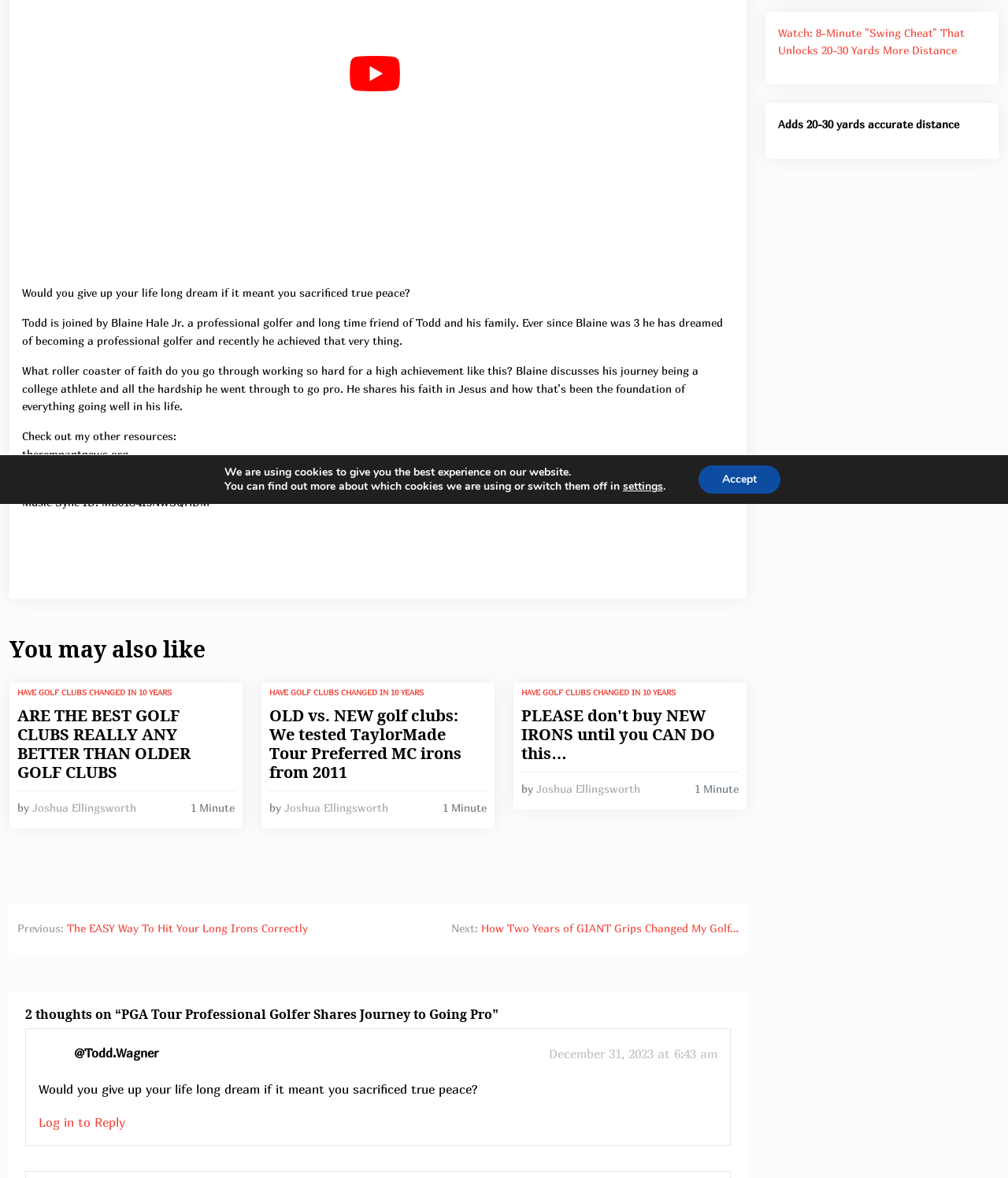Bounding box coordinates are specified in the format (top-left x, top-left y, bottom-right x, bottom-right y). All values are floating point numbers bounded between 0 and 1. Please provide the bounding box coordinate of the region this sentence describes: Log in to Reply

[0.038, 0.944, 0.124, 0.961]